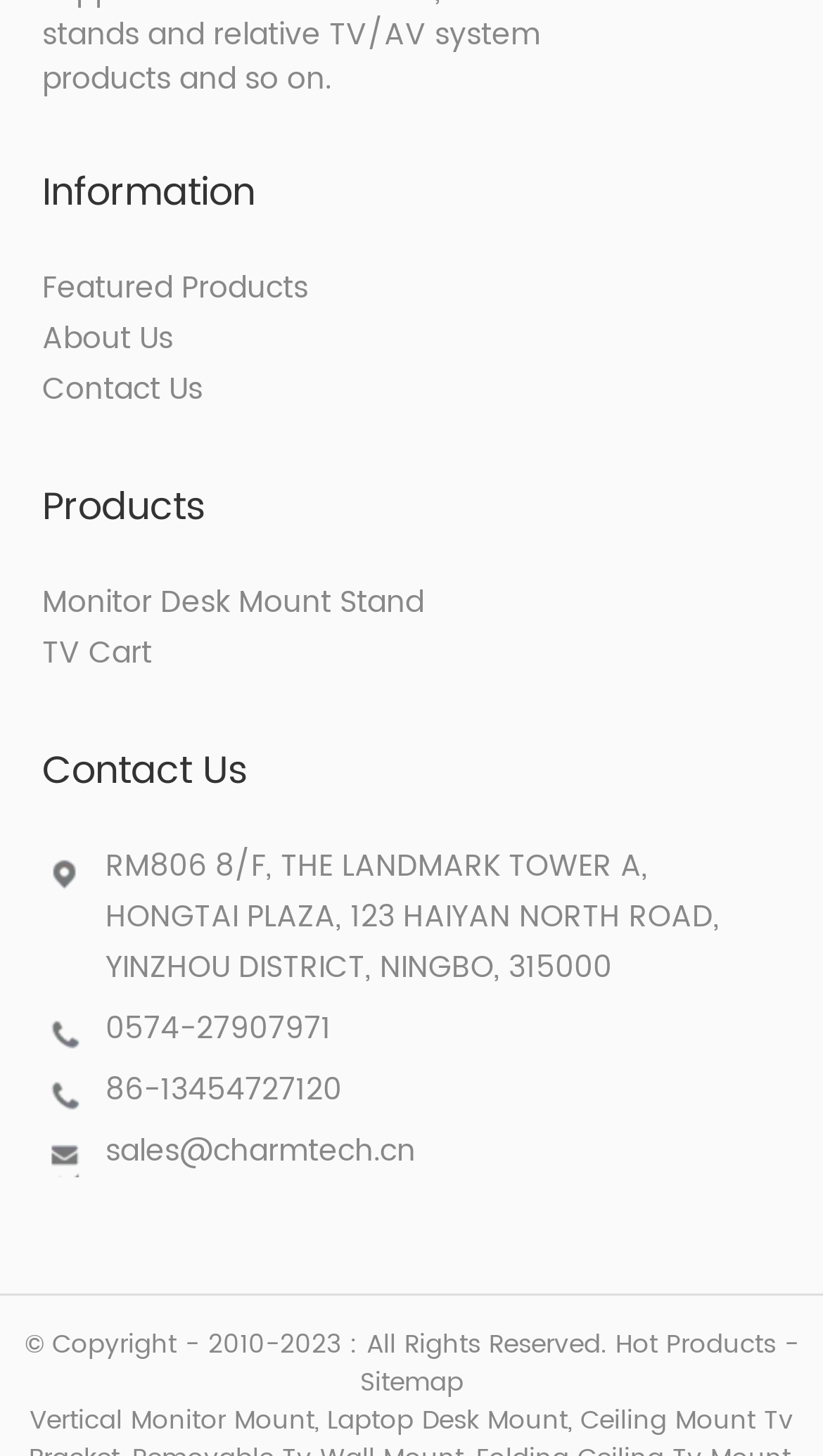What is the company's address?
Refer to the image and give a detailed answer to the query.

I found the company's address by looking at the 'Contact Us' section, where it is explicitly stated as 'RM806 8/F, THE LANDMARK TOWER A, HONGTAI PLAZA, 123 HAIYAN NORTH ROAD, YINZHOU DISTRICT, NINGBO, 315000'.